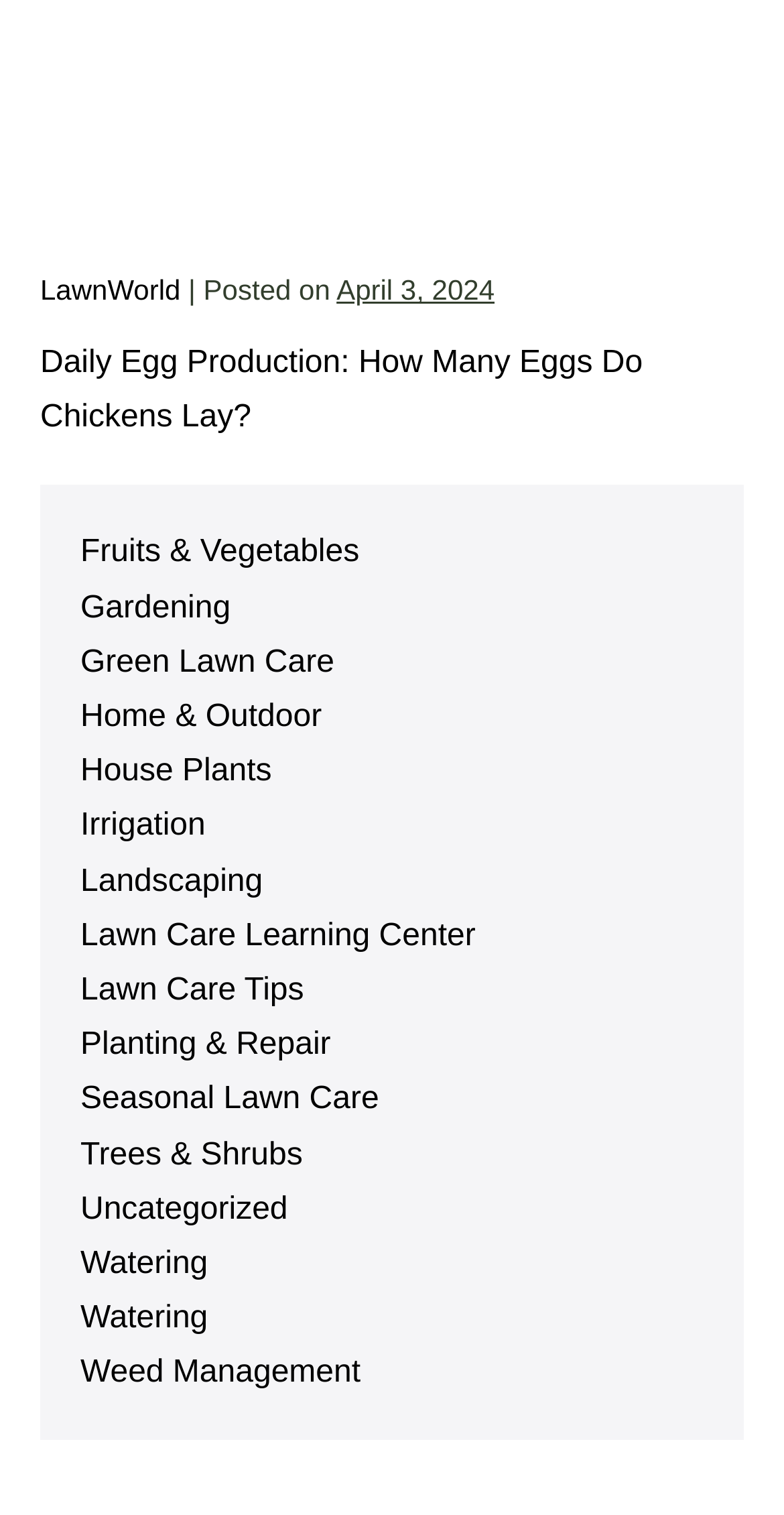Can you identify the bounding box coordinates of the clickable region needed to carry out this instruction: 'Visit 'Lawn Care Learning Center''? The coordinates should be four float numbers within the range of 0 to 1, stated as [left, top, right, bottom].

[0.103, 0.606, 0.607, 0.629]